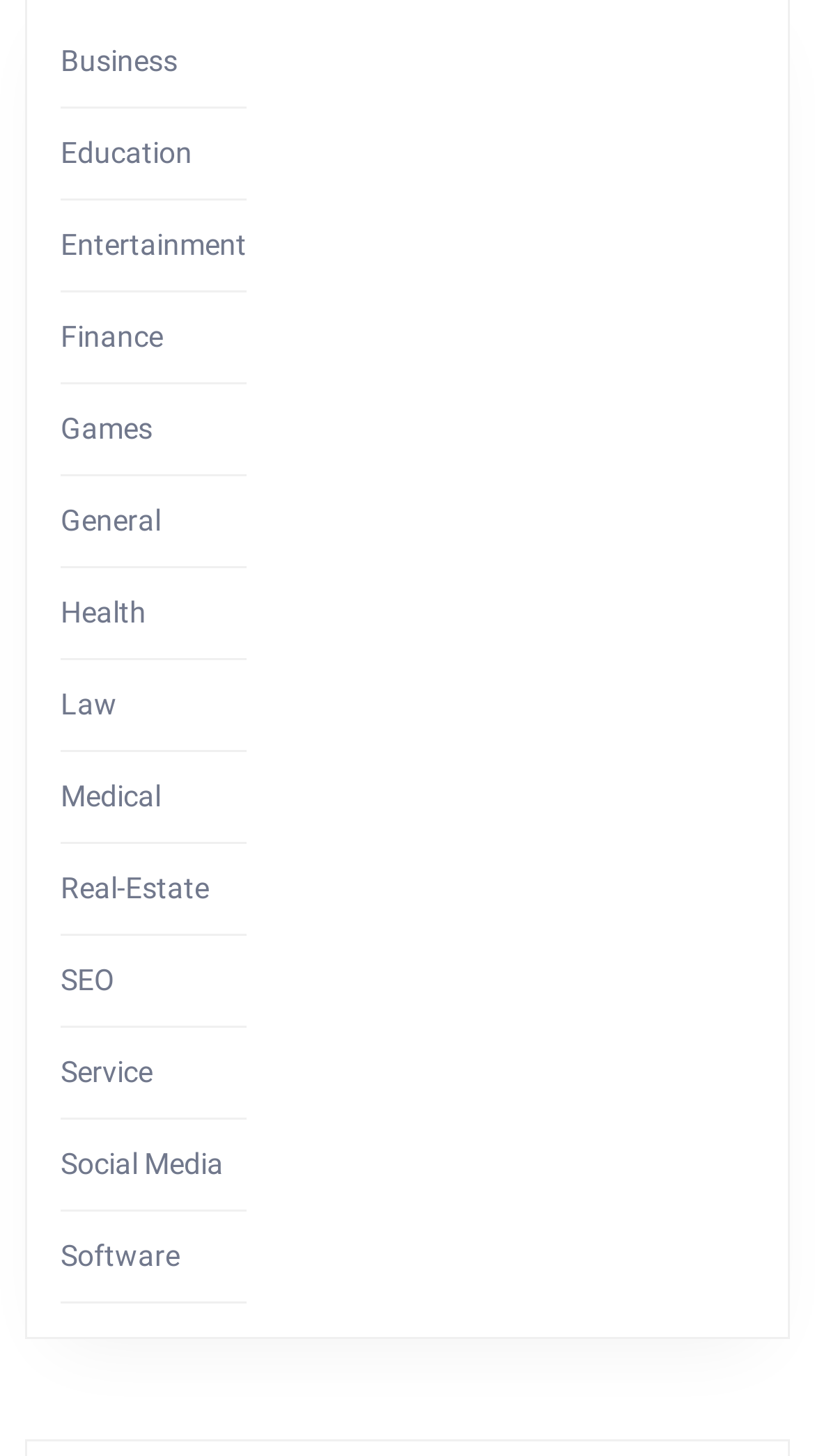Please give a succinct answer to the question in one word or phrase:
How many categories start with the letter 'S'?

2